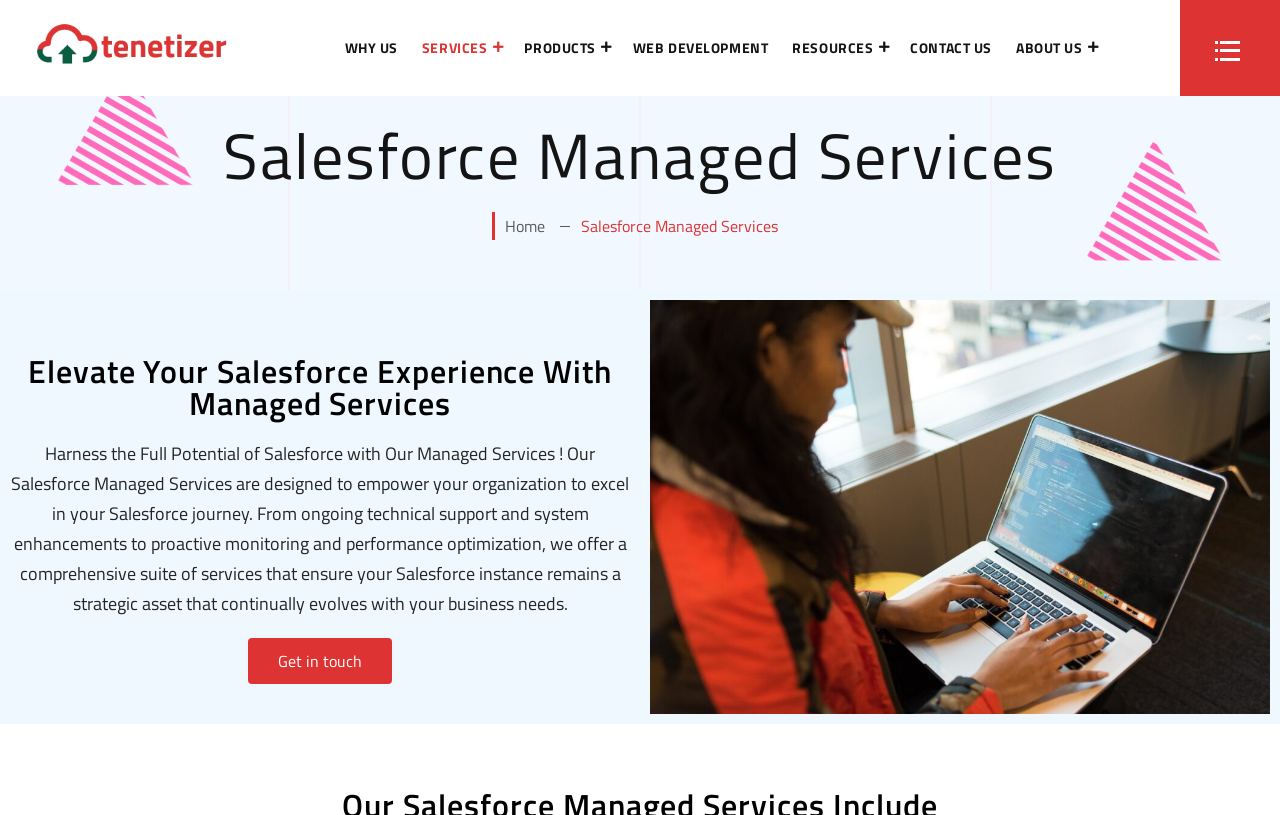Locate the bounding box coordinates of the element I should click to achieve the following instruction: "Navigate to the 'WHY US' page".

[0.26, 0.022, 0.32, 0.096]